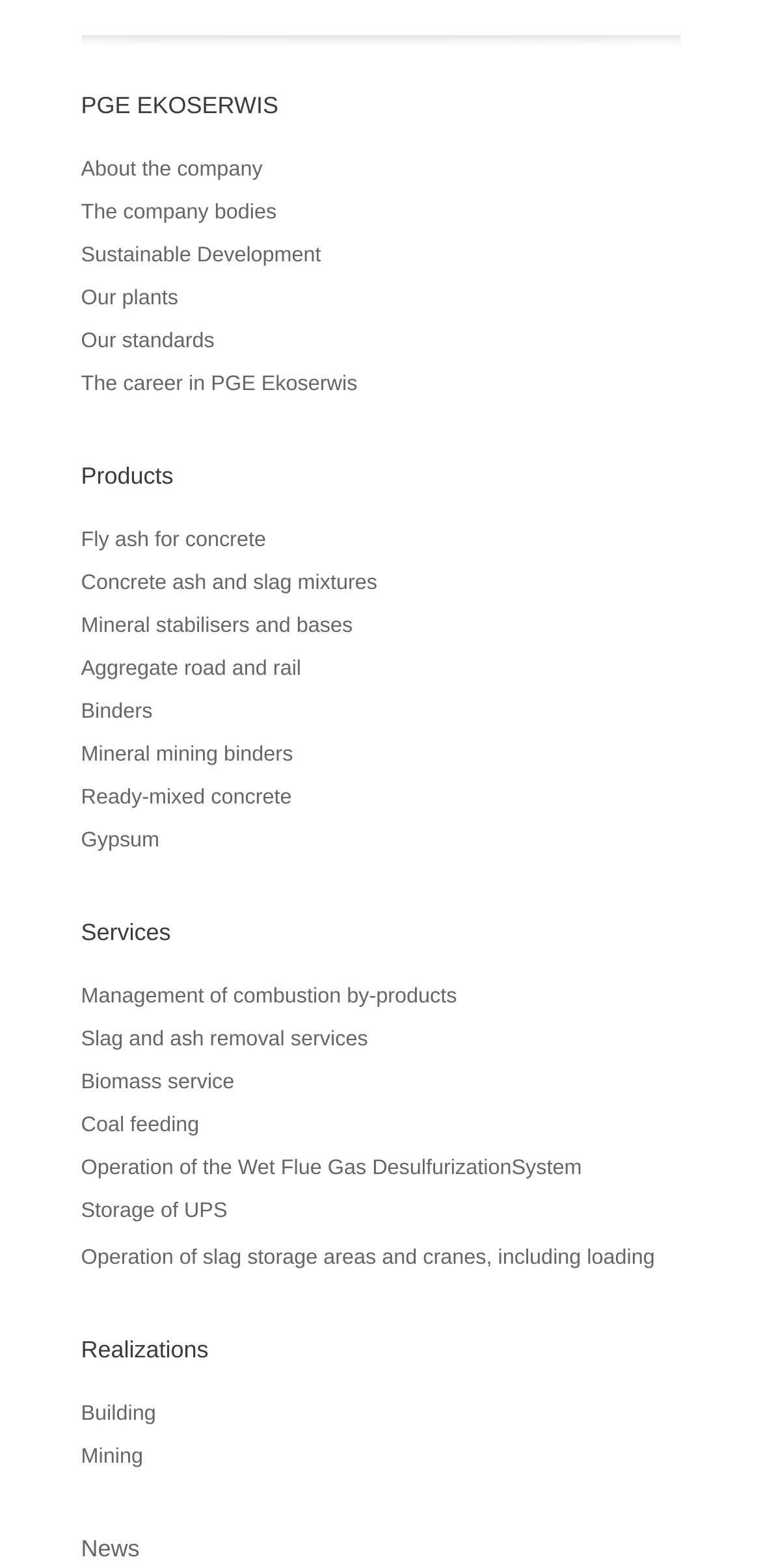Provide the bounding box coordinates of the area you need to click to execute the following instruction: "Explore products".

[0.106, 0.294, 0.228, 0.312]